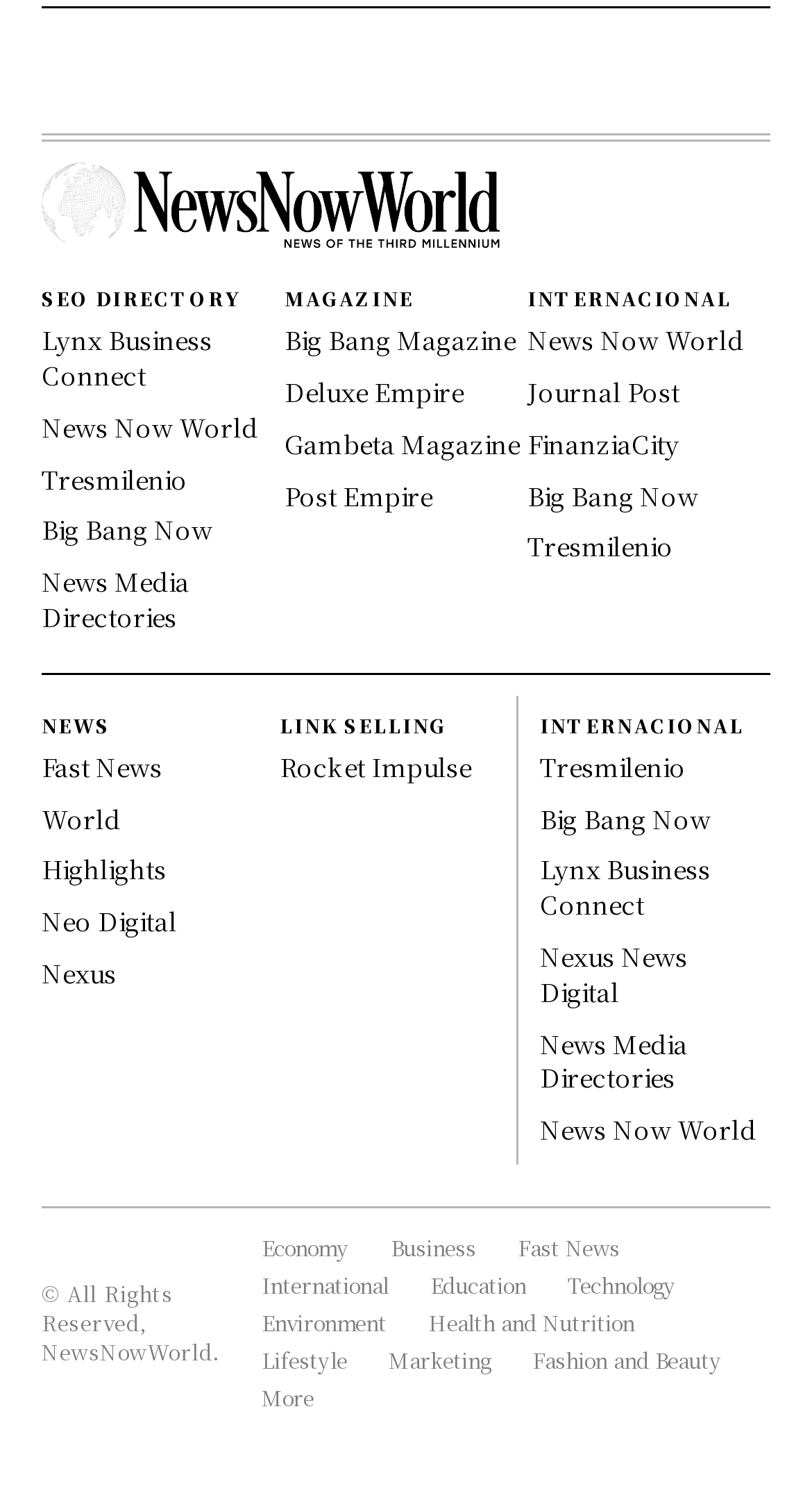How many international links are listed?
Please respond to the question with a detailed and thorough explanation.

There are five international links listed: 'News Now World', 'Journal Post', 'FinanziaCity', 'Big Bang Now', and 'Tresmilenio'.